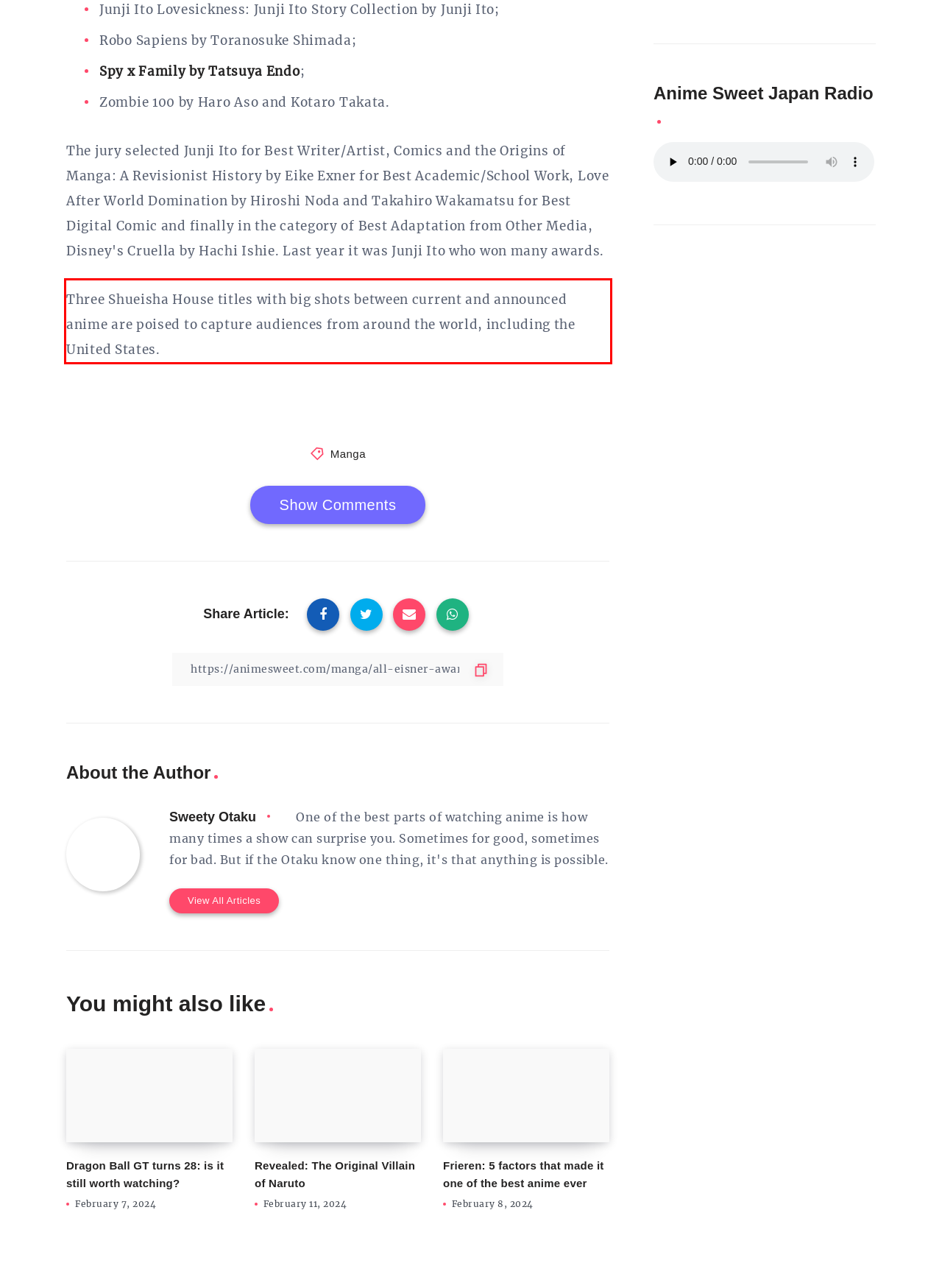You are looking at a screenshot of a webpage with a red rectangle bounding box. Use OCR to identify and extract the text content found inside this red bounding box.

Three Shueisha House titles with big shots between current and announced anime are poised to capture audiences from around the world, including the United States.